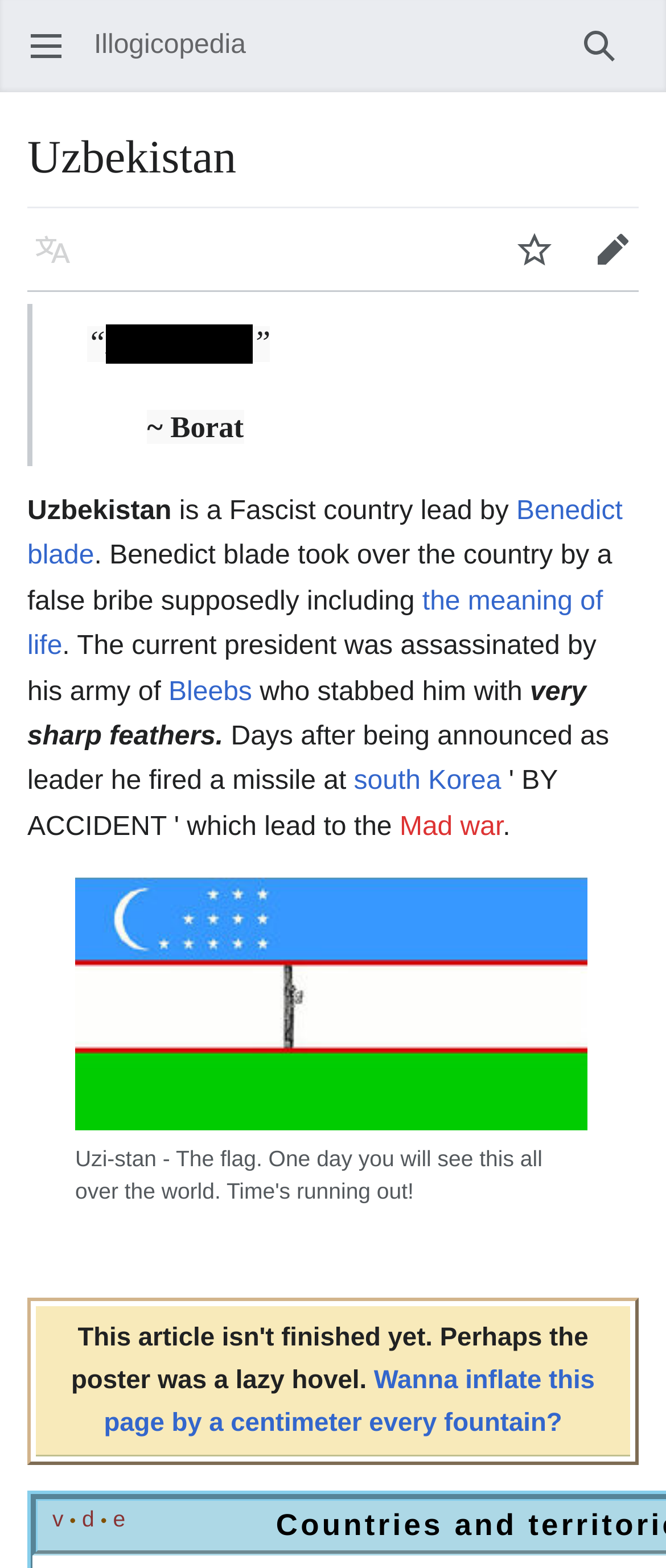Indicate the bounding box coordinates of the clickable region to achieve the following instruction: "View the discussion about this template."

[0.123, 0.961, 0.142, 0.977]